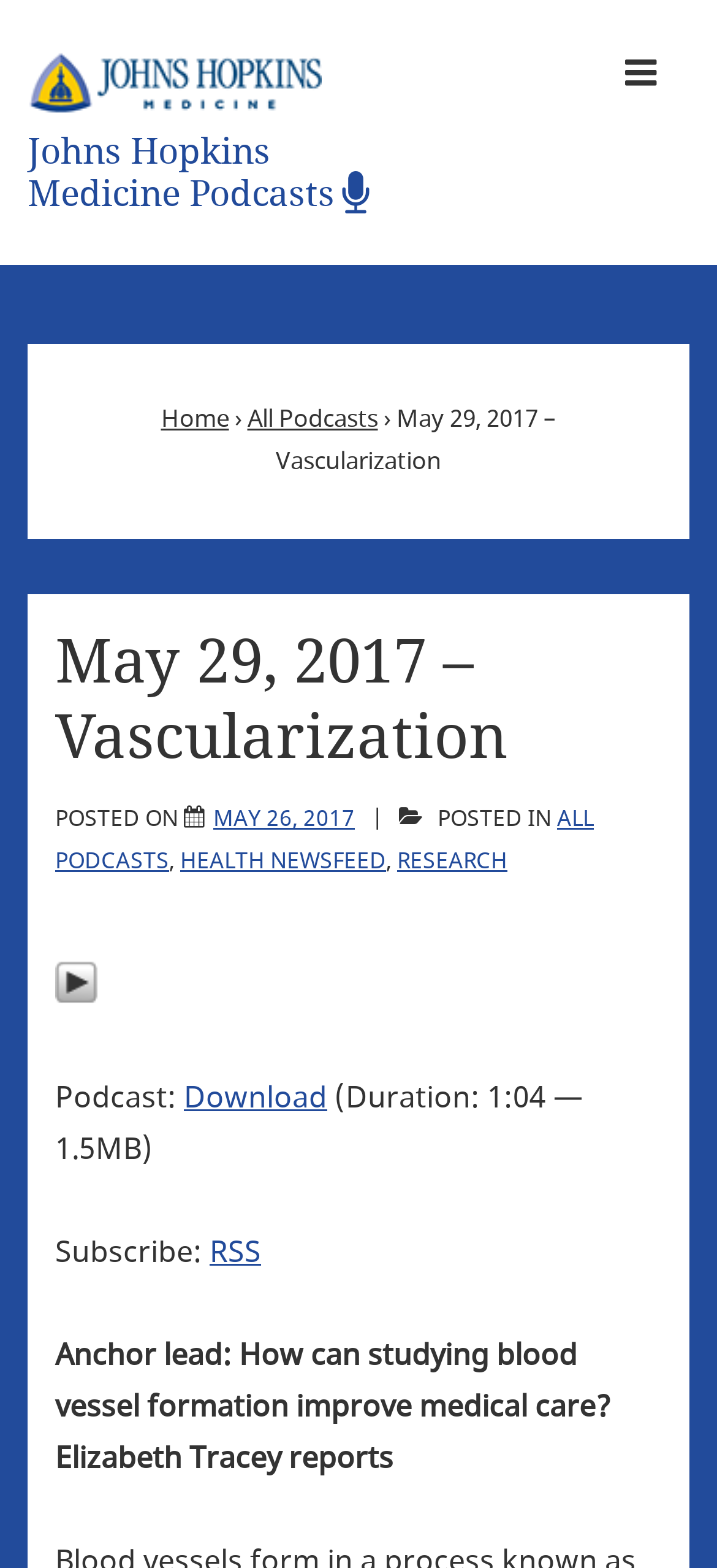What is the name of the medicine organization?
Respond to the question with a single word or phrase according to the image.

Johns Hopkins Medicine